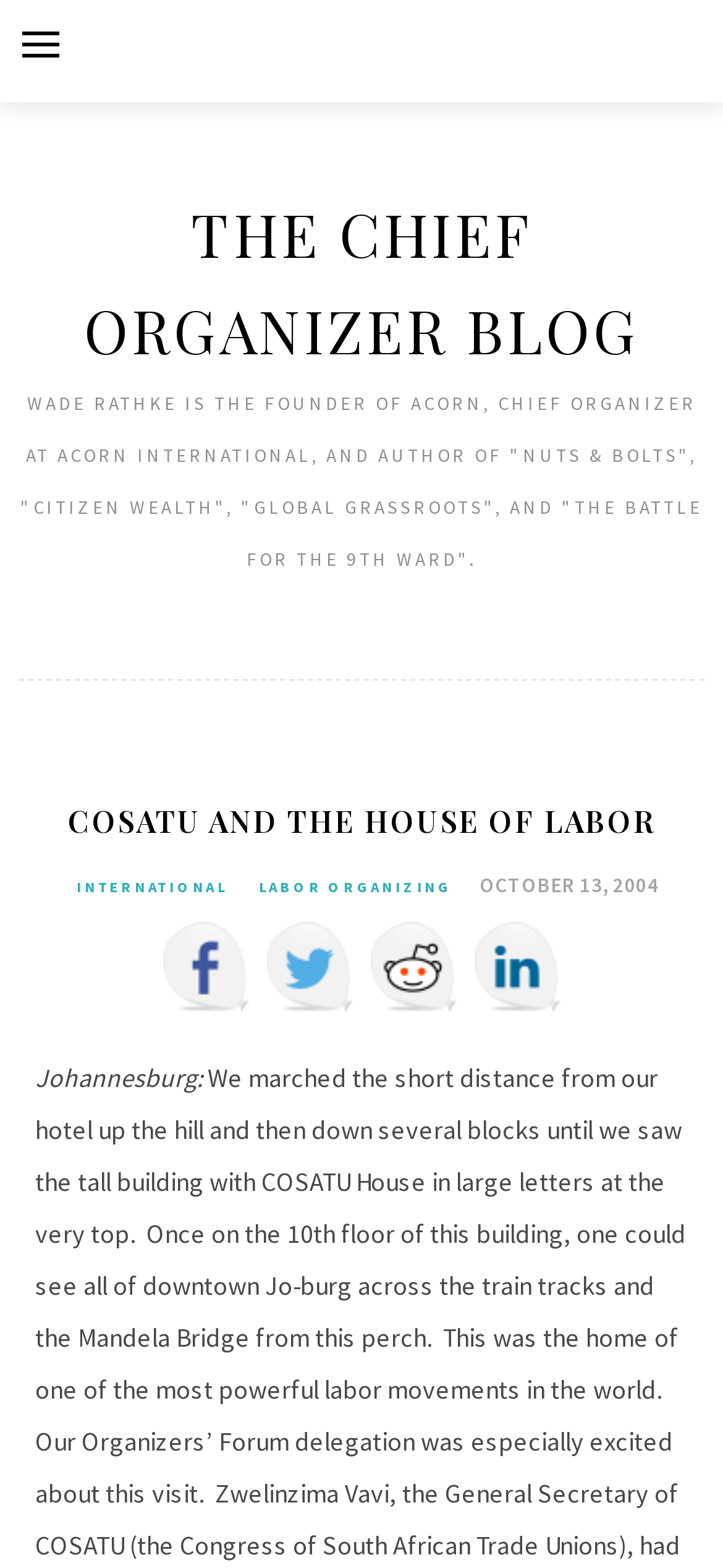What is the name of the blog?
Look at the image and answer with only one word or phrase.

THE CHIEF ORGANIZER BLOG